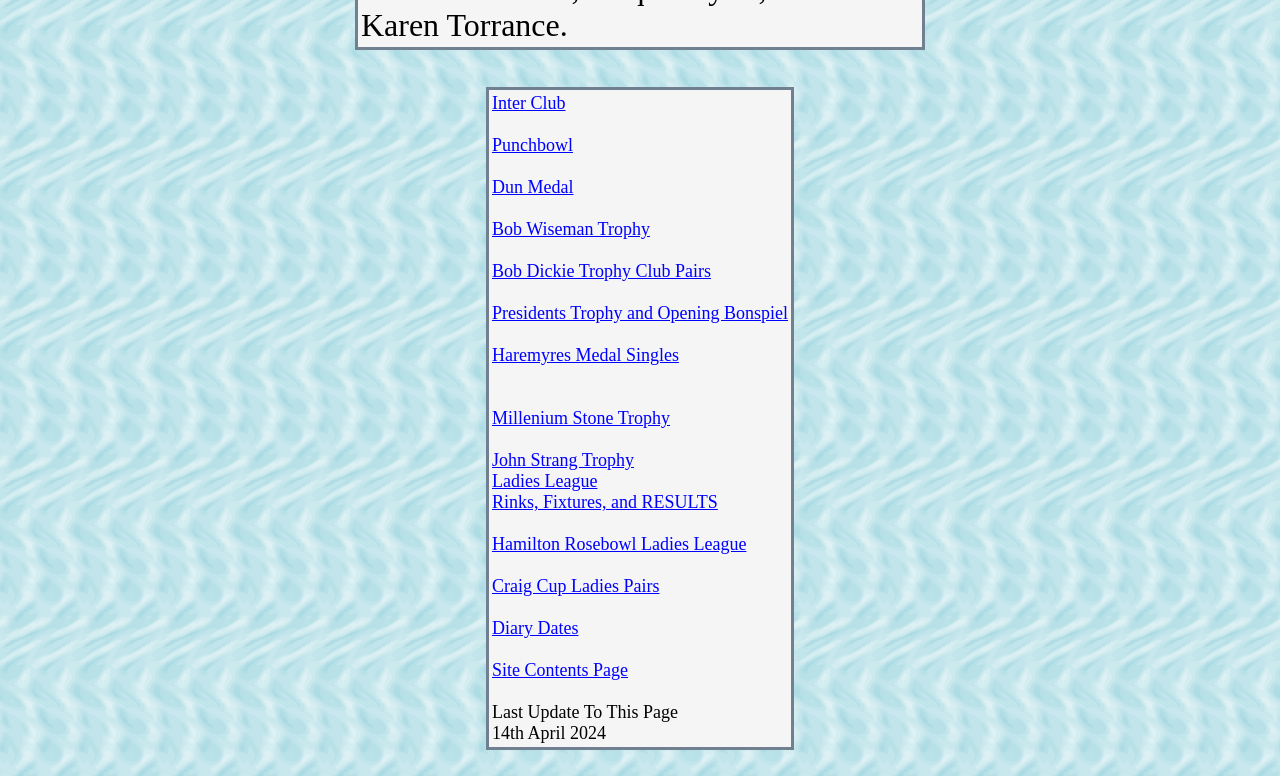Locate the bounding box coordinates of the area where you should click to accomplish the instruction: "go to Site Contents Page".

[0.384, 0.851, 0.491, 0.877]